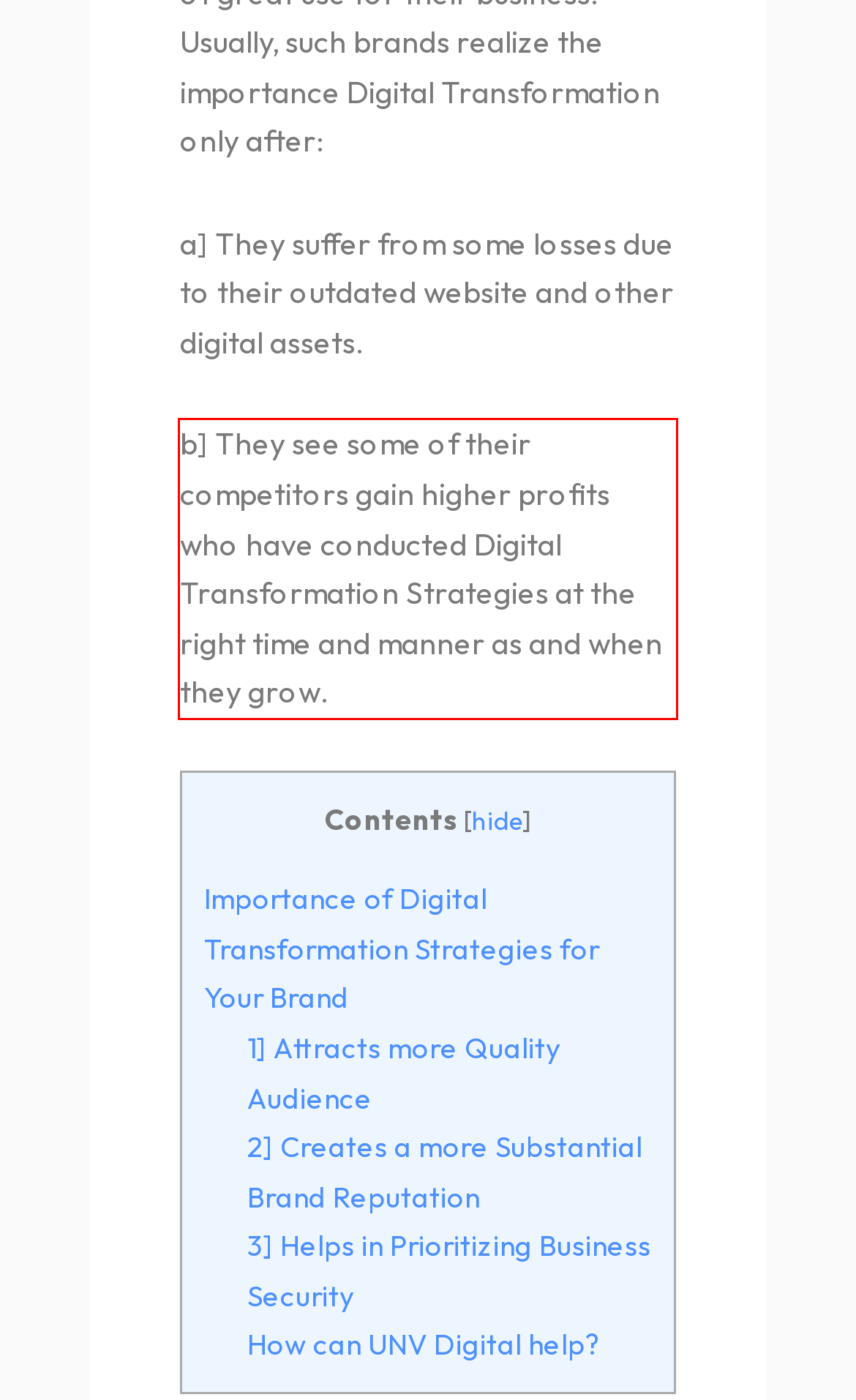Please examine the webpage screenshot and extract the text within the red bounding box using OCR.

b] They see some of their competitors gain higher profits who have conducted Digital Transformation Strategies at the right time and manner as and when they grow.